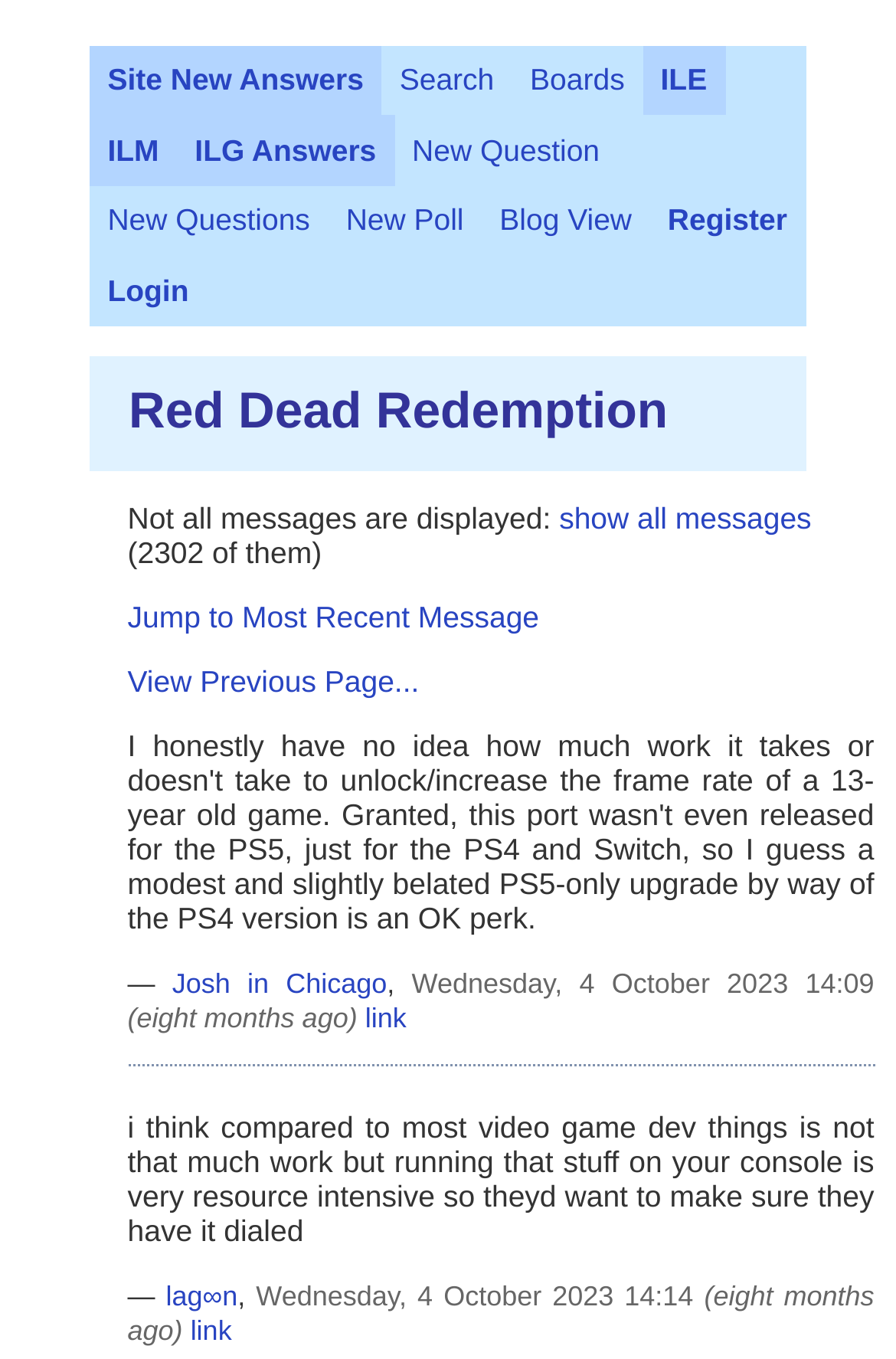Determine the coordinates of the bounding box for the clickable area needed to execute this instruction: "Click the toggle navigation button".

None